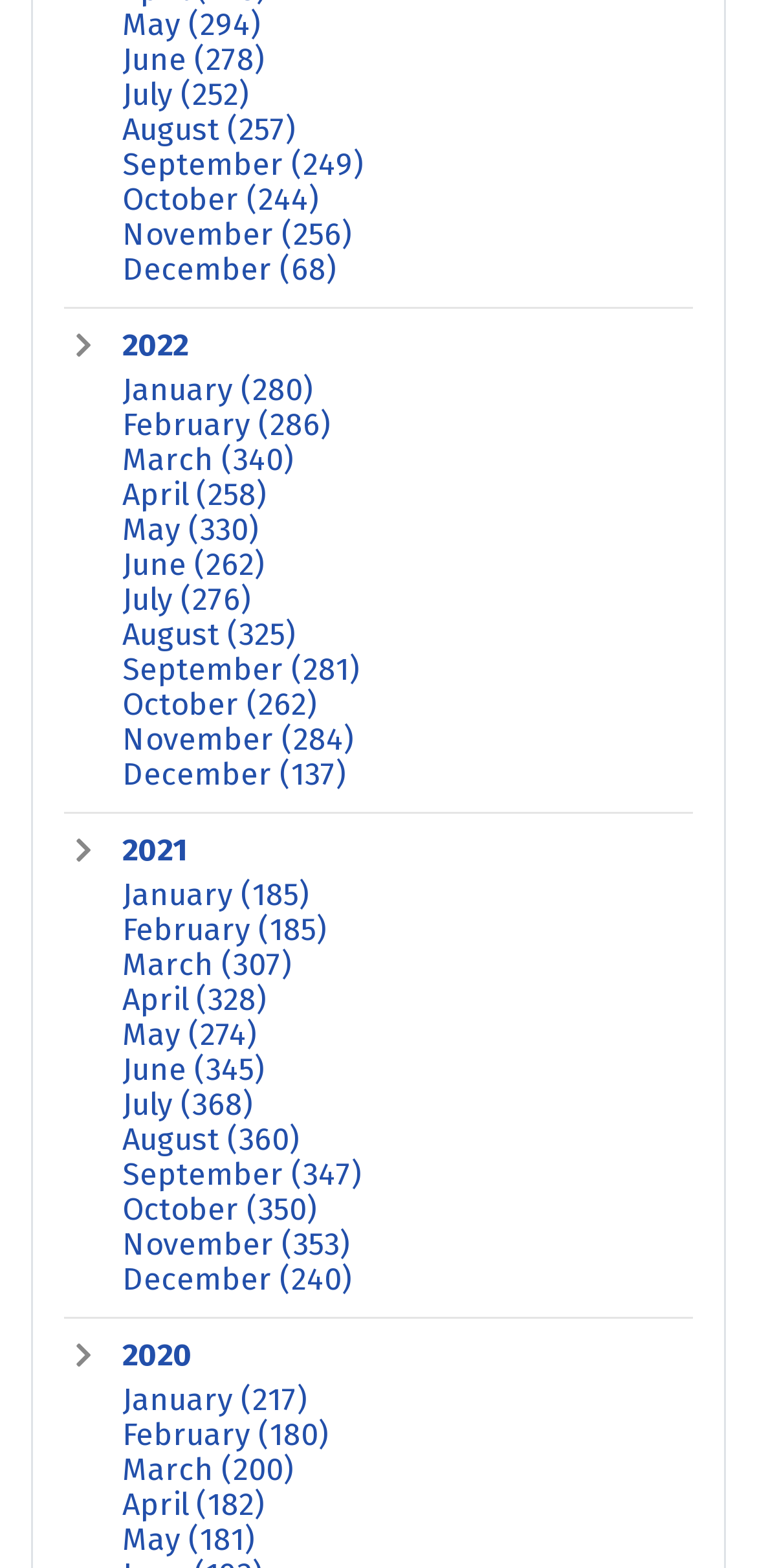Please find the bounding box for the UI component described as follows: "2022".

[0.162, 0.208, 0.249, 0.232]